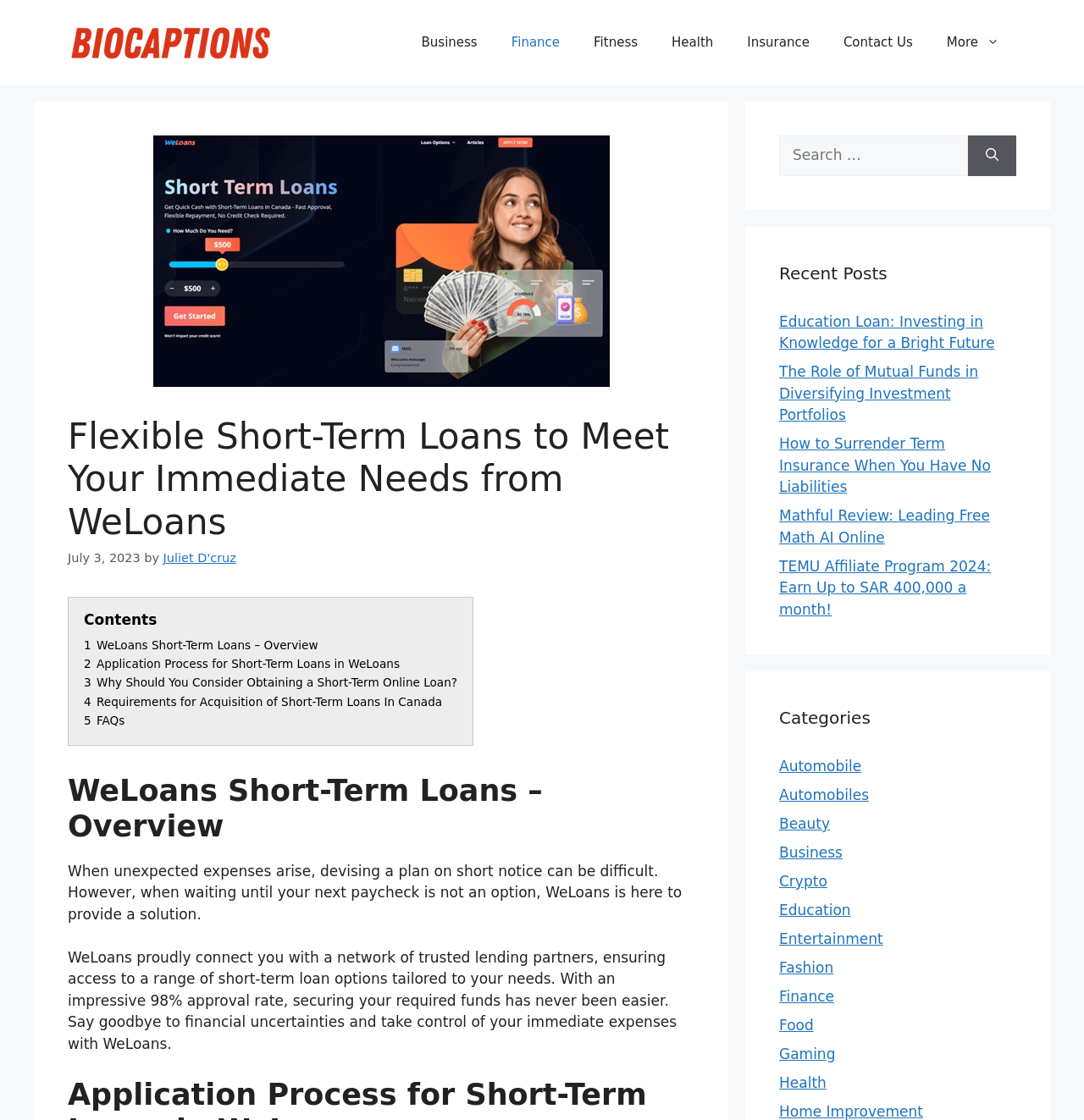Answer the question using only one word or a concise phrase: How many links are in the navigation menu?

9